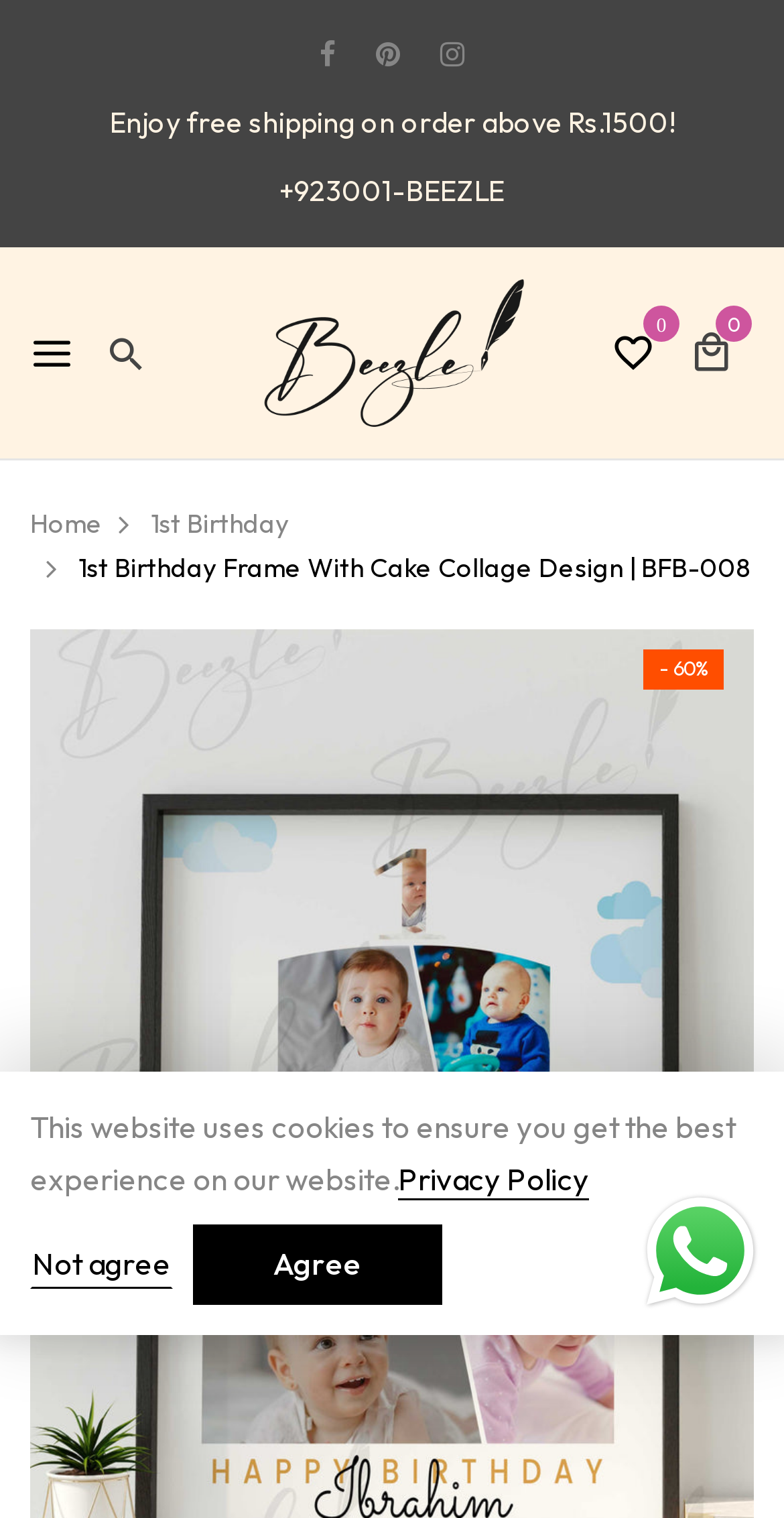Create a detailed narrative of the webpage’s visual and textual elements.

This webpage is about a product from Beezle Store, specifically the "1st Birthday Frame With Cake Collage Design". At the top left, there are three social media links represented by icons. Below them, a promotional message reads "Enjoy free shipping on order above Rs.1500!". 

To the right of the promotional message, there is a phone number link "+923001-BEEZLE" and a button with a shopping cart icon. Next to the button, the store's name "Beezle Store" is written, accompanied by its logo. 

On the top right, there are three more links with icons, indicating the number of items in the cart, wishlist, and notifications. Below these links, there is a navigation menu with links to "HOME", "SHOP", "ACCOUNT", and "WISHLIST". 

In the main content area, there is a product description "1st Birthday Frame With Cake Collage Design | BFB-008" and a discount label "- 60%". Below the product description, there are two buttons, one of which is disabled. 

To the right of the product description, there is a large image, likely showcasing the product. At the bottom of the page, there is a cookie consent dialog with a message, a link to the "Privacy Policy", and two buttons to agree or disagree with the cookie policy. 

On the bottom right, there is a WhatsApp chat button with an image, allowing users to send a message via WhatsApp.